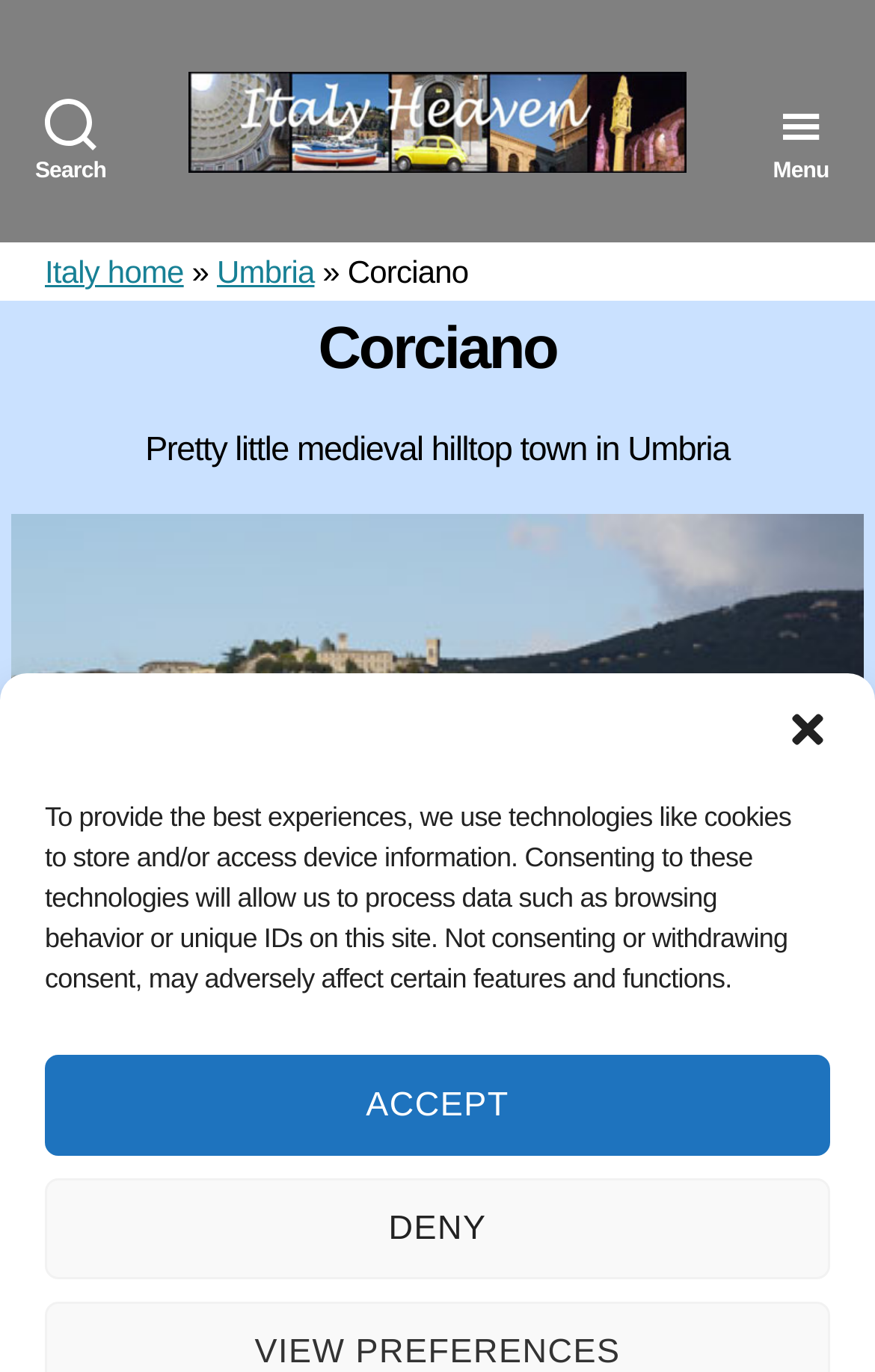Can you specify the bounding box coordinates of the area that needs to be clicked to fulfill the following instruction: "Open the menu"?

[0.831, 0.0, 1.0, 0.177]